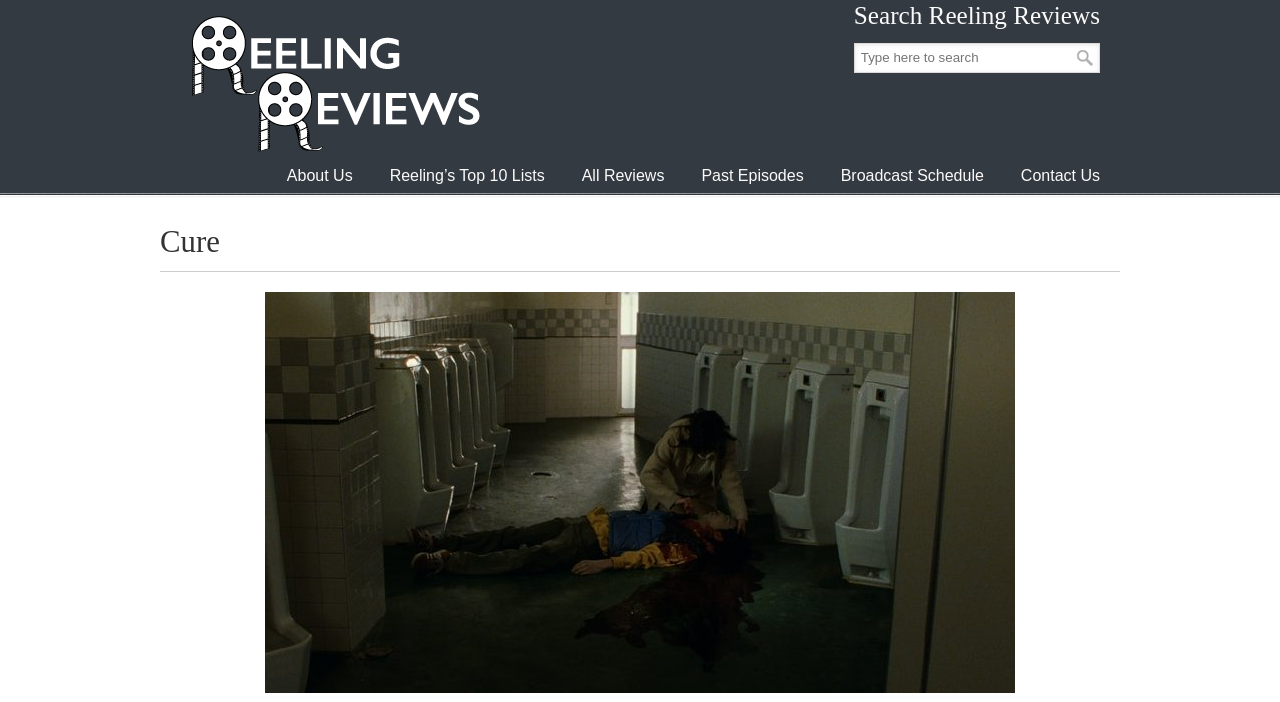Provide an in-depth caption for the elements present on the webpage.

The webpage is titled "Cure - Reeling Reviews" and appears to be a review website. At the top left, there is a link to "Reeling Reviews". Below this link, a search bar is located, consisting of a heading "Search Reeling Reviews", a textbox, and a button. The search bar is positioned near the top of the page, spanning about a quarter of the page's width.

To the left of the search bar, there are seven links arranged horizontally, including "About Us", "Reeling’s Top 10 Lists", "All Reviews", "Past Episodes", "Broadcast Schedule", and "Contact Us". These links are positioned in the top half of the page.

Below the links, a large heading "Cure" is centered, taking up about three-quarters of the page's width. A horizontal separator line is placed below the heading. 

A prominent image is displayed below the separator line, occupying most of the bottom half of the page. The image is positioned near the center of the page, leaving some space on either side.